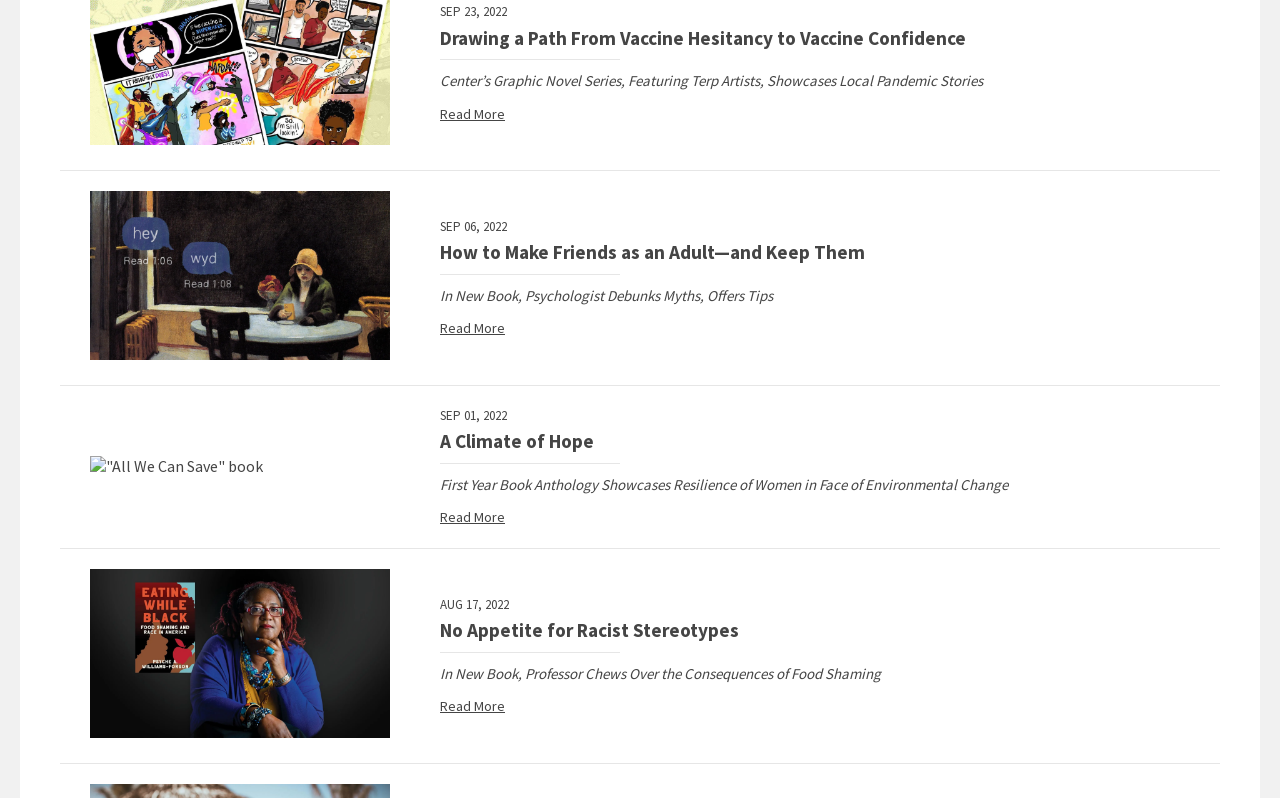Locate the bounding box coordinates of the UI element described by: "No Appetite for Racist Stereotypes". The bounding box coordinates should consist of four float numbers between 0 and 1, i.e., [left, top, right, bottom].

[0.344, 0.775, 0.577, 0.805]